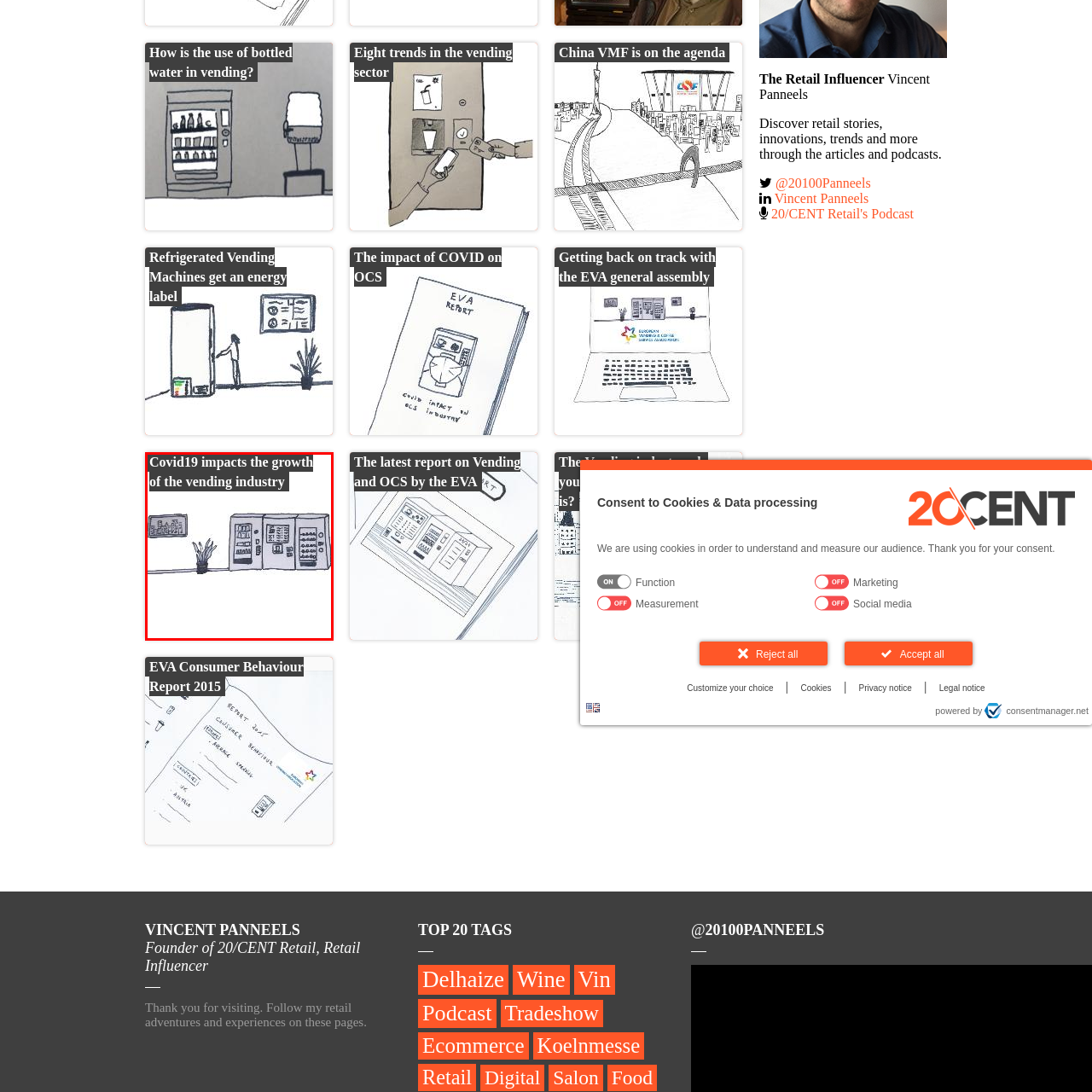Please look at the image highlighted by the red bounding box and provide a single word or phrase as an answer to this question:
What is to the left of the vending machine?

A small potted plant